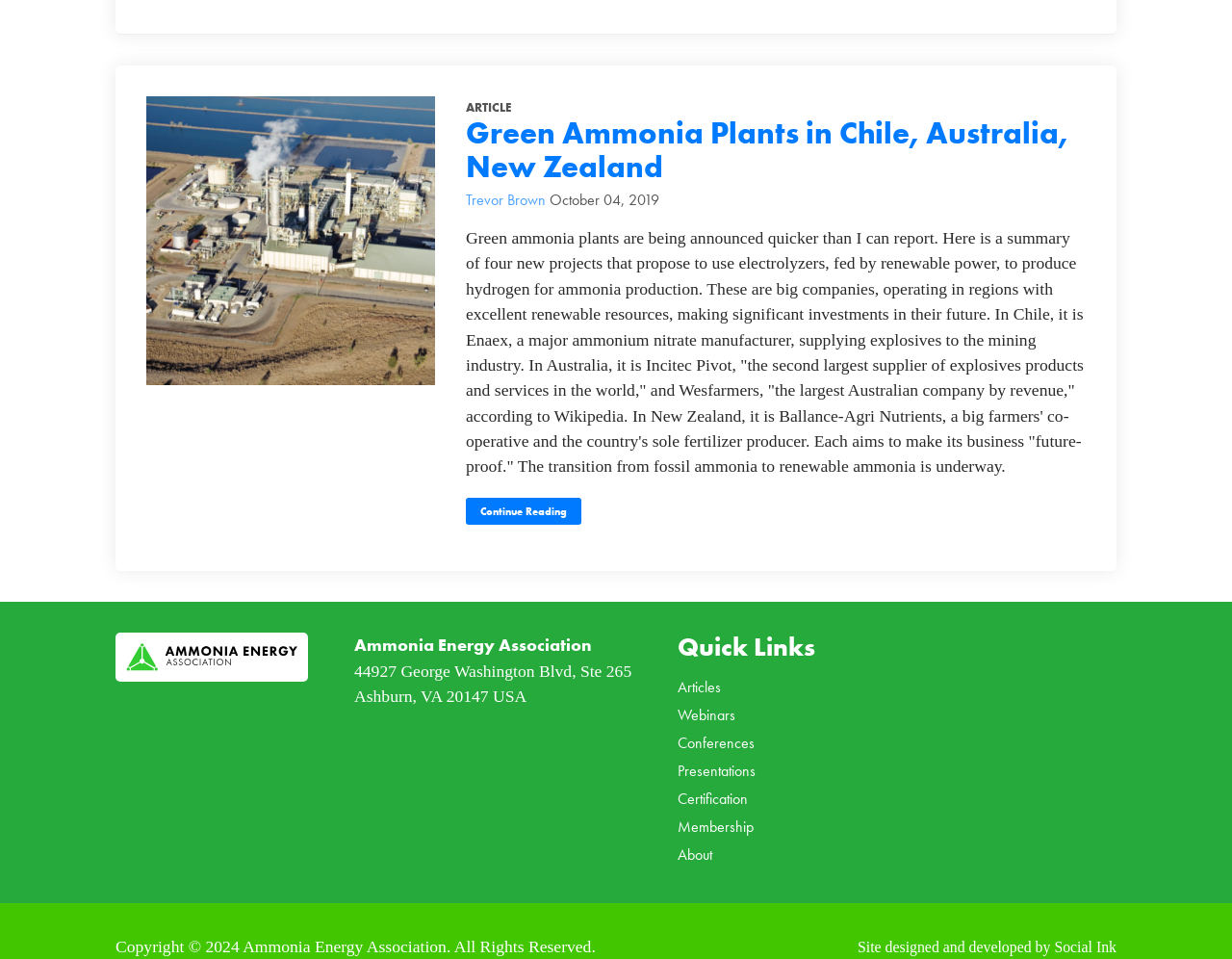What is the date of the article?
Can you offer a detailed and complete answer to this question?

The date of the article can be found in the static text element with the text 'October 04, 2019' which is a child of the article element with the ID 77.